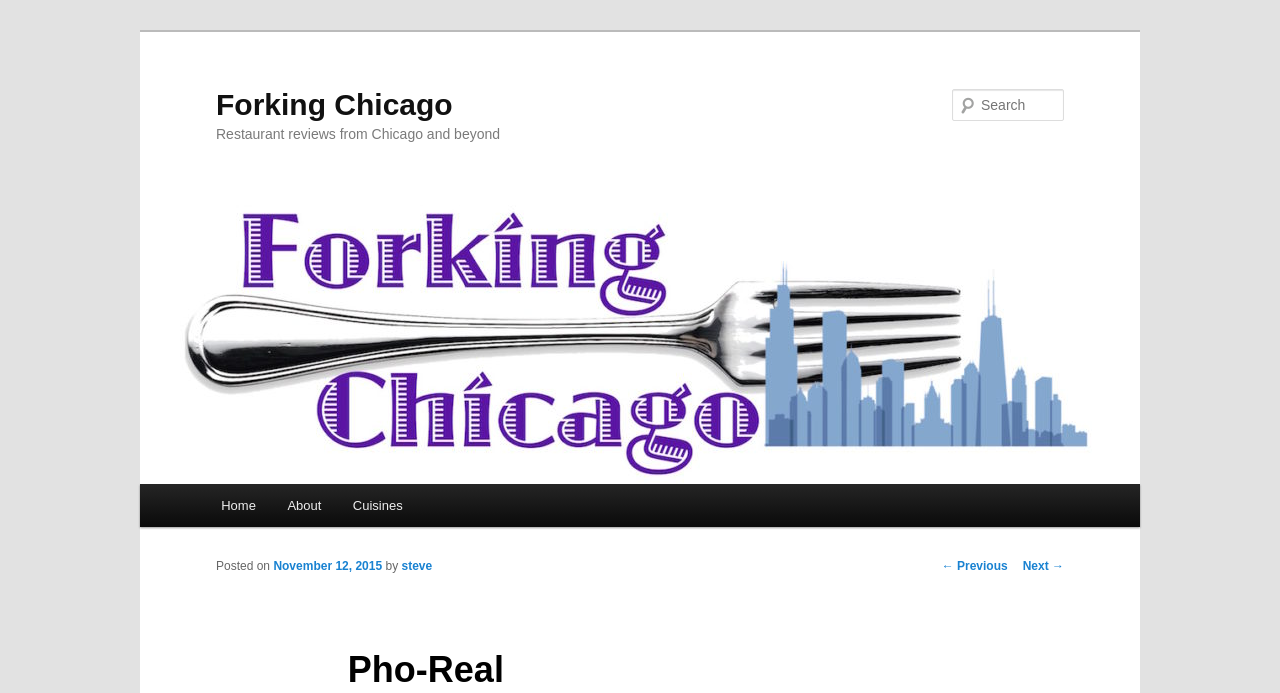Please identify the bounding box coordinates of where to click in order to follow the instruction: "Read about the author".

[0.212, 0.698, 0.263, 0.761]